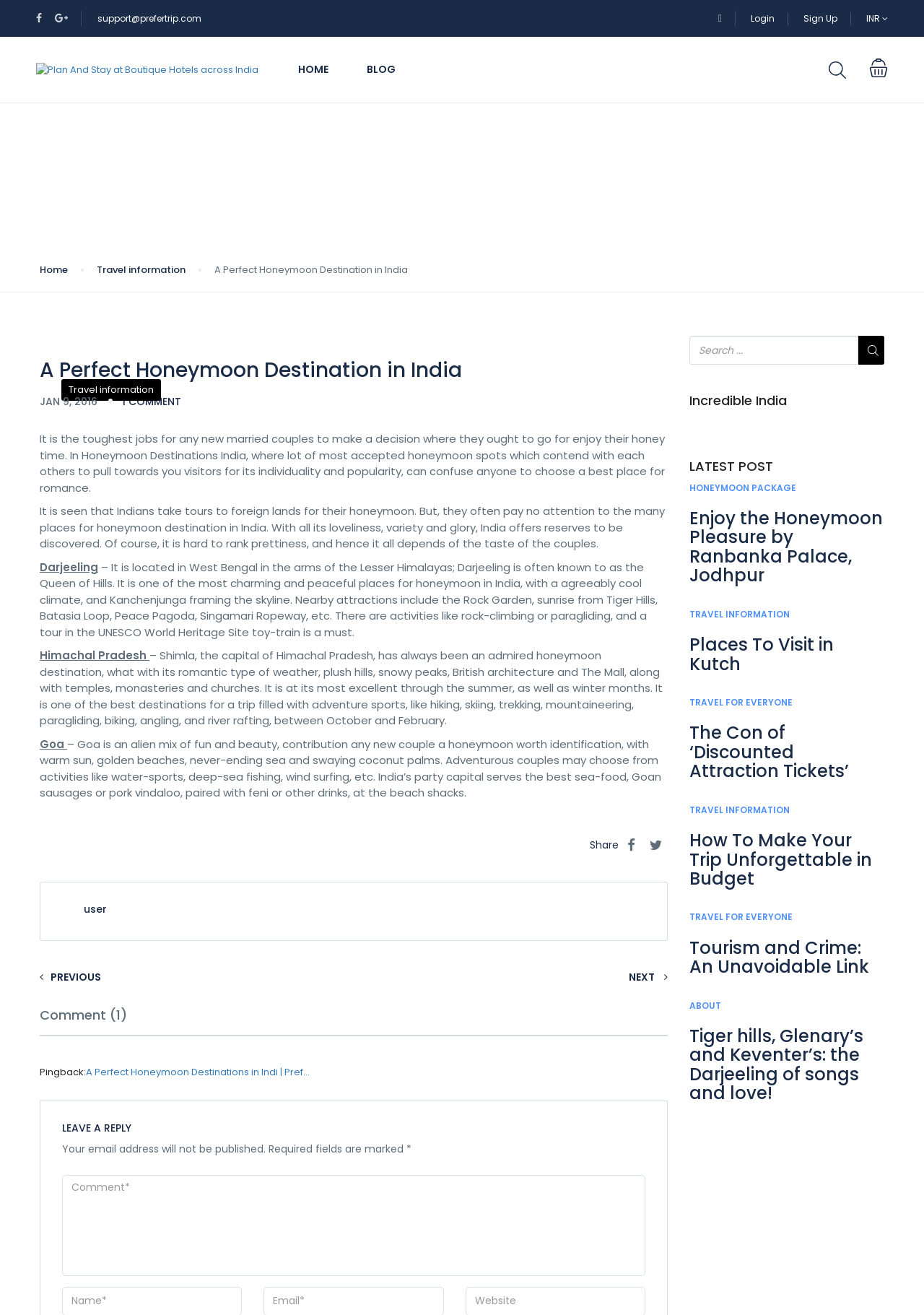Explain the webpage in detail.

This webpage is about honeymoon destinations in India. At the top, there are several links and icons, including a login and sign-up option, a currency selector, and a search bar. Below this, there is a heading that reads "A Perfect Honeymoon Destination in India" and a brief introduction to the topic.

The main content of the page is divided into sections, each describing a different honeymoon destination in India, including Darjeeling, Himachal Pradesh, and Goa. Each section includes a brief overview of the location, its attractions, and activities that couples can enjoy.

On the right-hand side of the page, there is a sidebar that lists various travel-related topics, including "LATEST POST", "HONEYMOON PACKAGE", "TRAVEL INFORMATION", and "TRAVEL FOR EVERYONE". Each of these topics has a list of links to related articles or blog posts.

At the bottom of the page, there is a section for leaving a comment or reply, with a text box and a "LEAVE A REPLY" heading. There is also a pingback link and a list of recent comments.

Throughout the page, there are various images and icons, including a logo at the top and images accompanying each of the honeymoon destination sections. The overall layout is organized and easy to navigate, with clear headings and concise text.